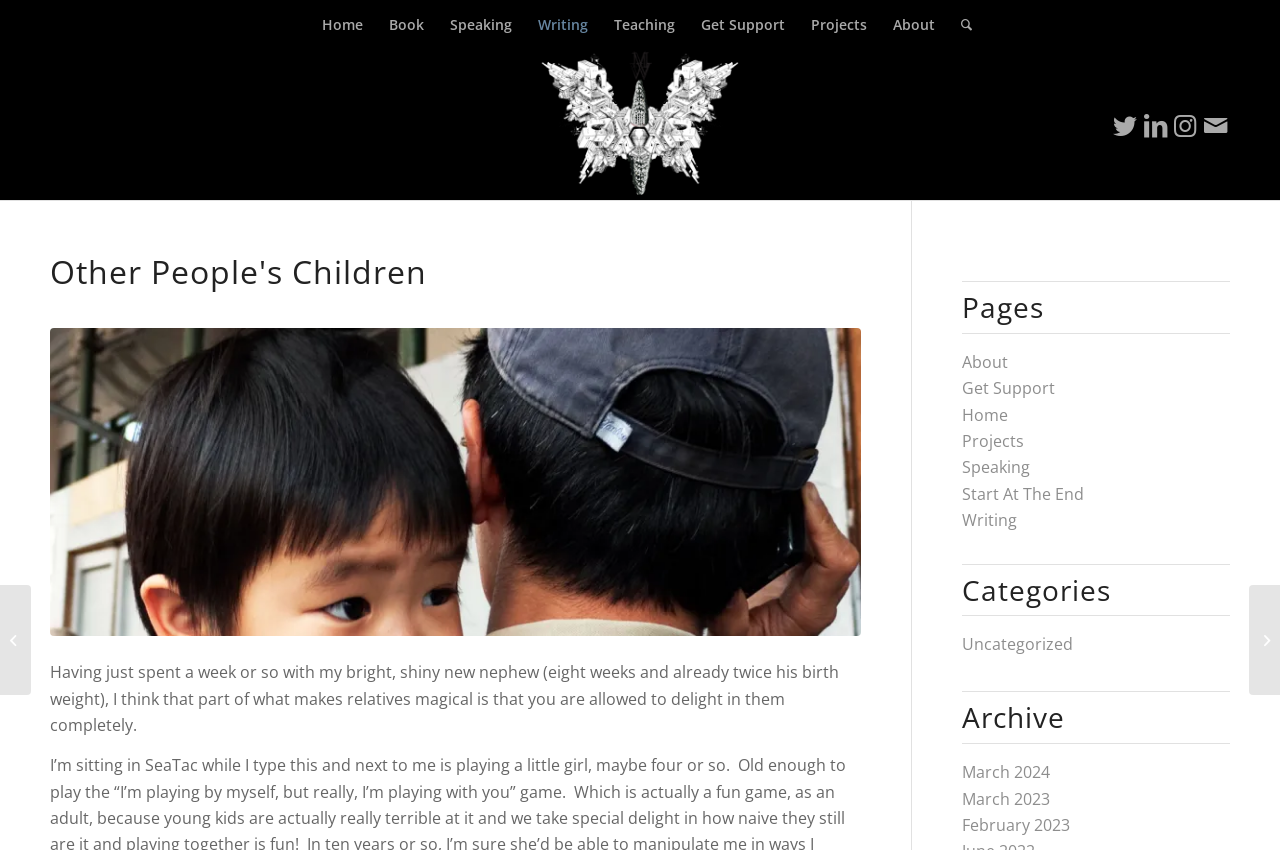Identify and provide the text content of the webpage's primary headline.

Other People's Children